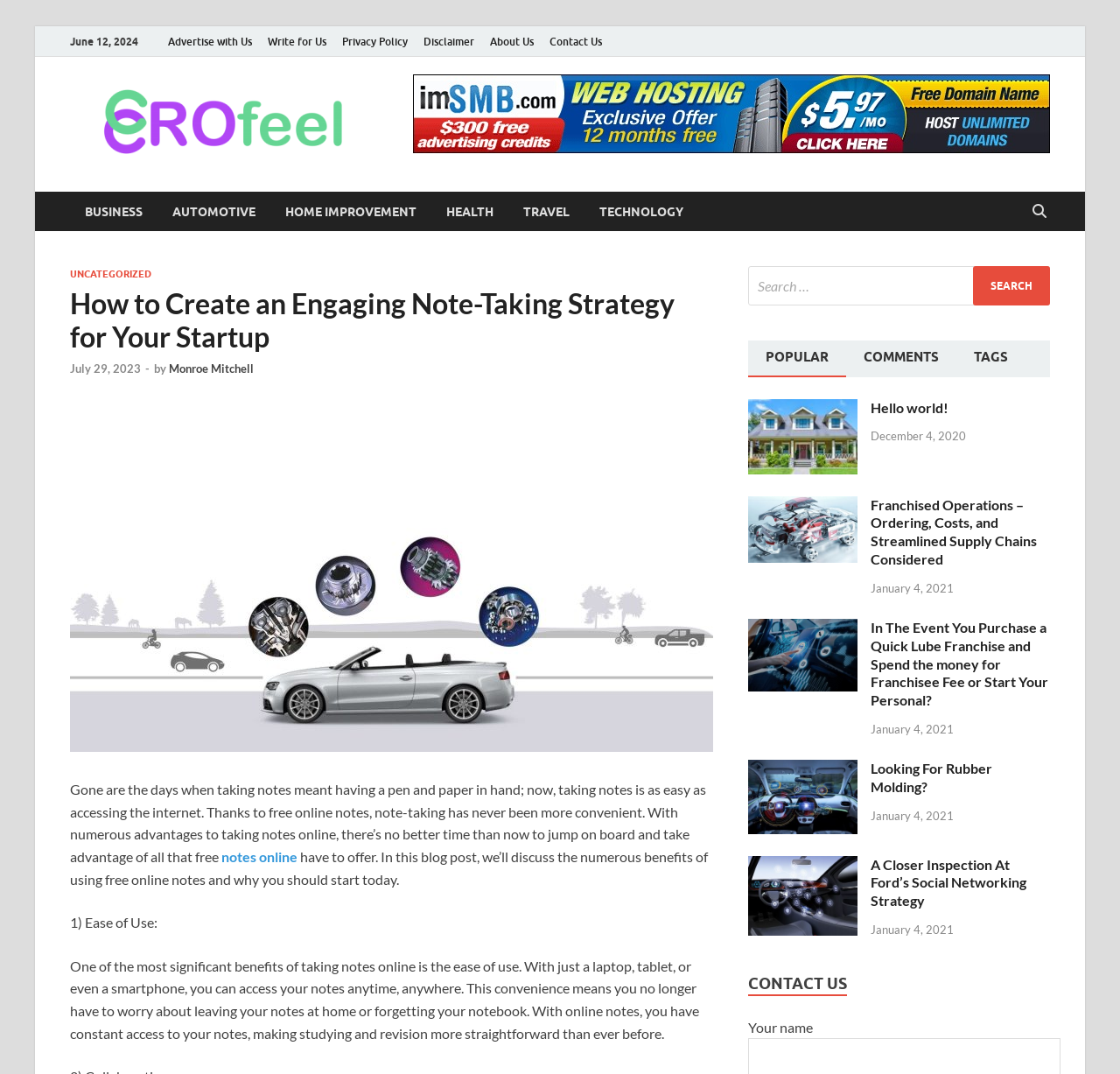Please provide the bounding box coordinates for the element that needs to be clicked to perform the instruction: "View the 'POPULAR' tab". The coordinates must consist of four float numbers between 0 and 1, formatted as [left, top, right, bottom].

[0.668, 0.317, 0.756, 0.351]